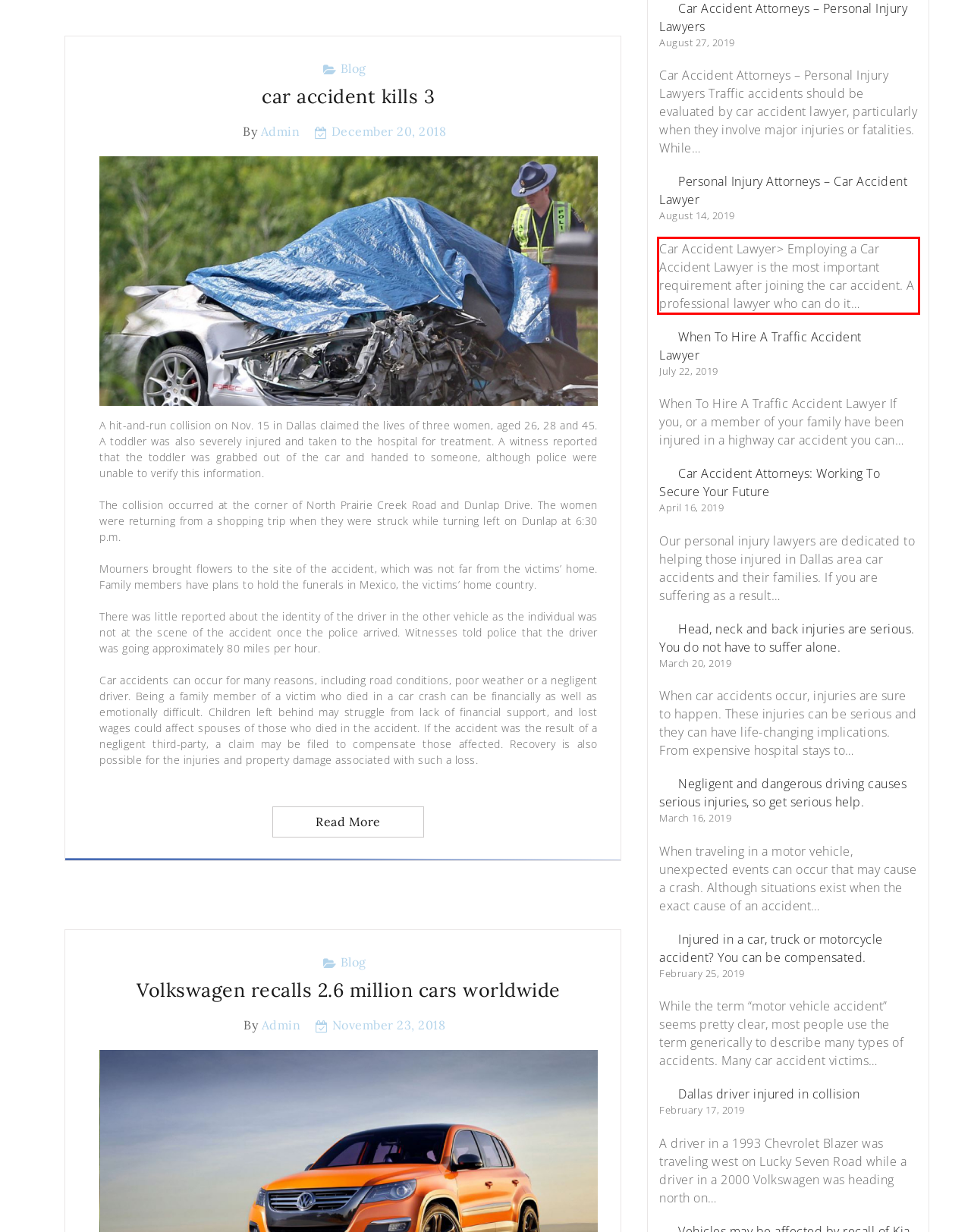Please perform OCR on the UI element surrounded by the red bounding box in the given webpage screenshot and extract its text content.

Car Accident Lawyer> Employing a Car Accident Lawyer is the most important requirement after joining the car accident. A professional lawyer who can do it…